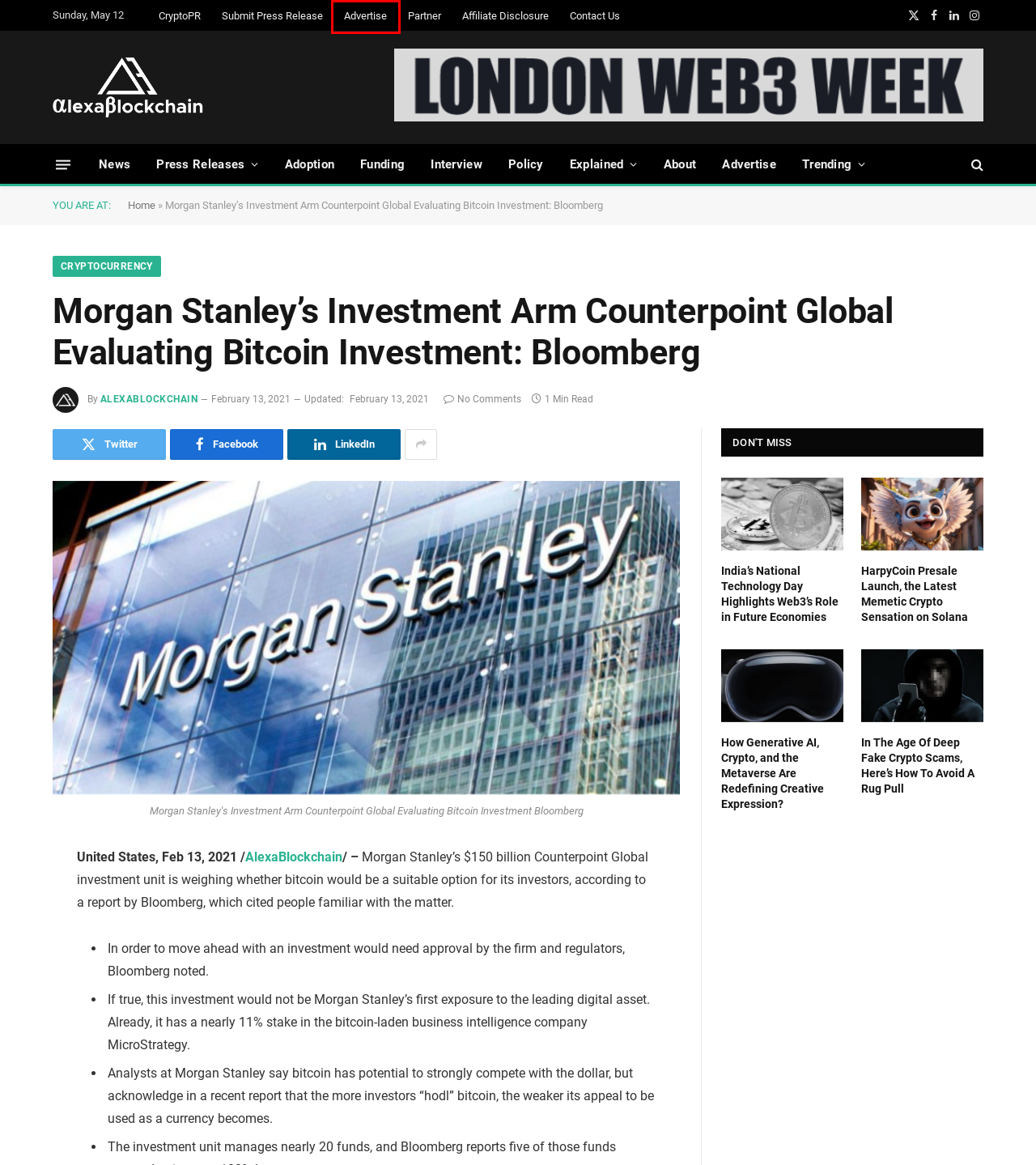Review the webpage screenshot and focus on the UI element within the red bounding box. Select the best-matching webpage description for the new webpage that follows after clicking the highlighted element. Here are the candidates:
A. Advertise with Us | Alexa Blockchain
B. News | AlexaBlockchain
C. How Generative AI, Crypto, and the Metaverse Are Redefining Creative Expression | AlexaBlockchain
D. Cryptocurrency News | AlexaBlockchain
E. Contact Us | AlexaBlockchain - Latest News and Updates on Blockchain
F. Blockchain Adoption News and Insights | AlexaBlockchain
G. Blockchain and Crypto Press Releases | AlexaBlockchain
H. Explained - Popular Blockchain & Cryptocurrency Topics | AlexaBlockchain

A